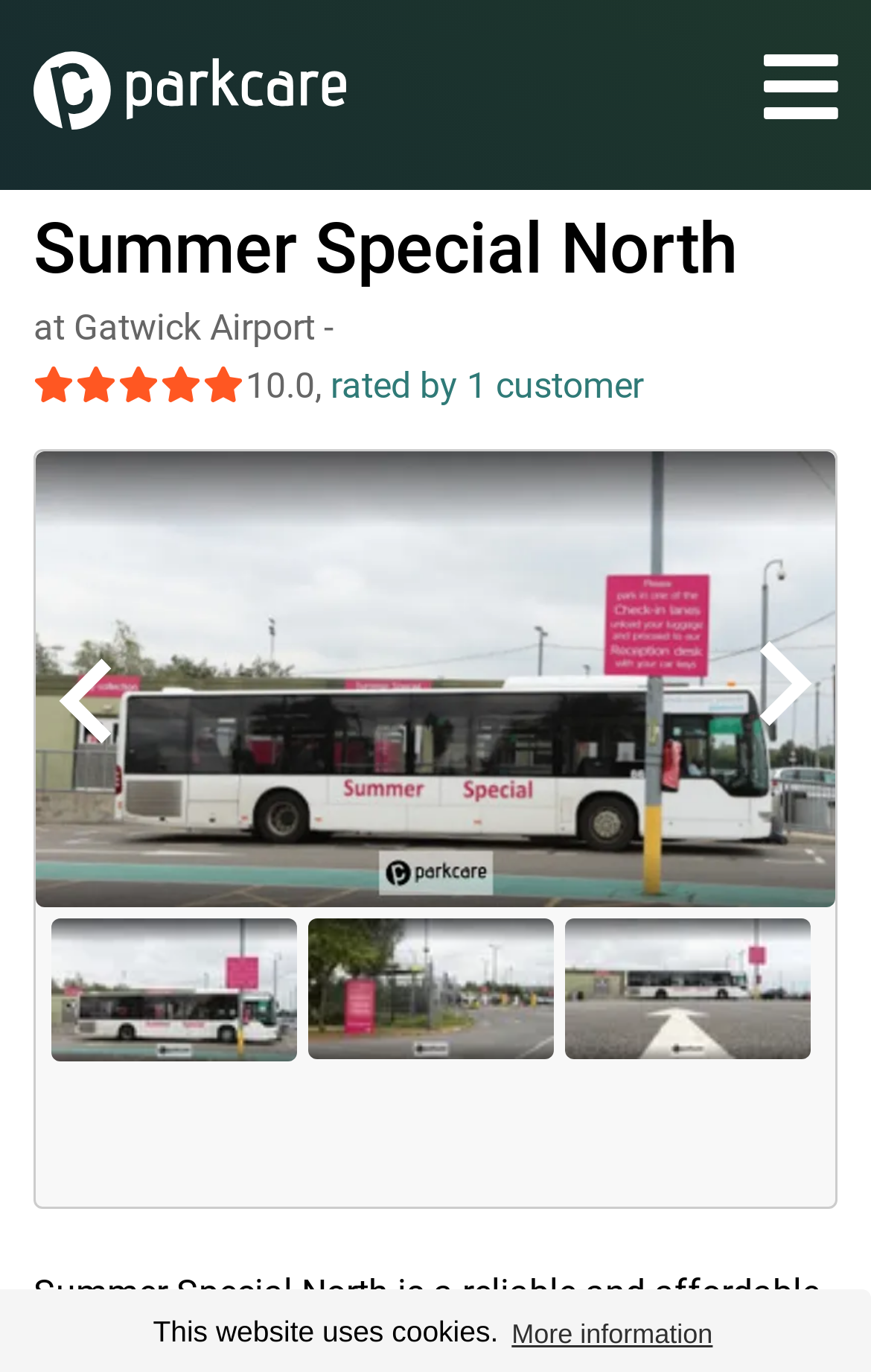What is the purpose of the 'Next slide' button?
Answer briefly with a single word or phrase based on the image.

To go to the next slide